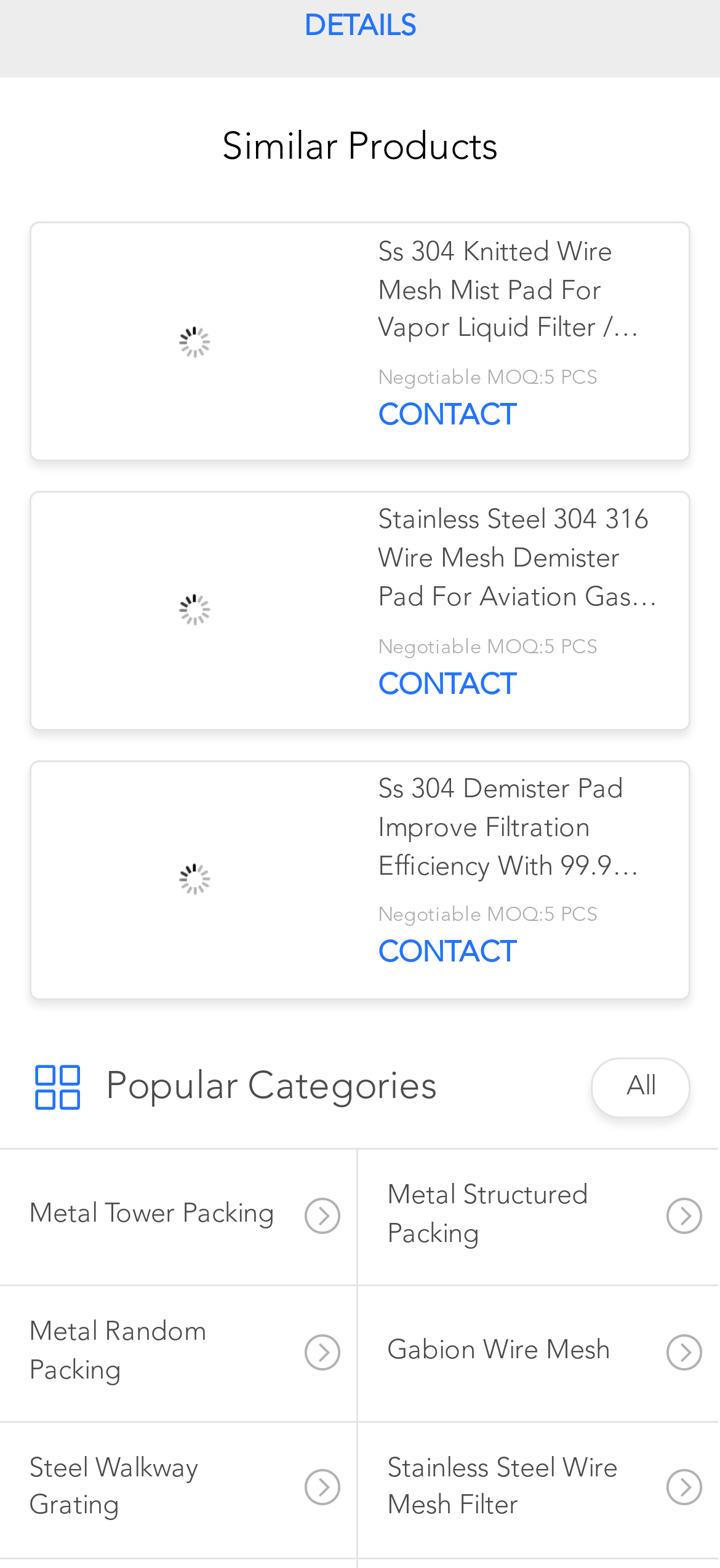Locate the bounding box coordinates of the area that needs to be clicked to fulfill the following instruction: "Contact Us". The coordinates should be in the format of four float numbers between 0 and 1, namely [left, top, right, bottom].

None